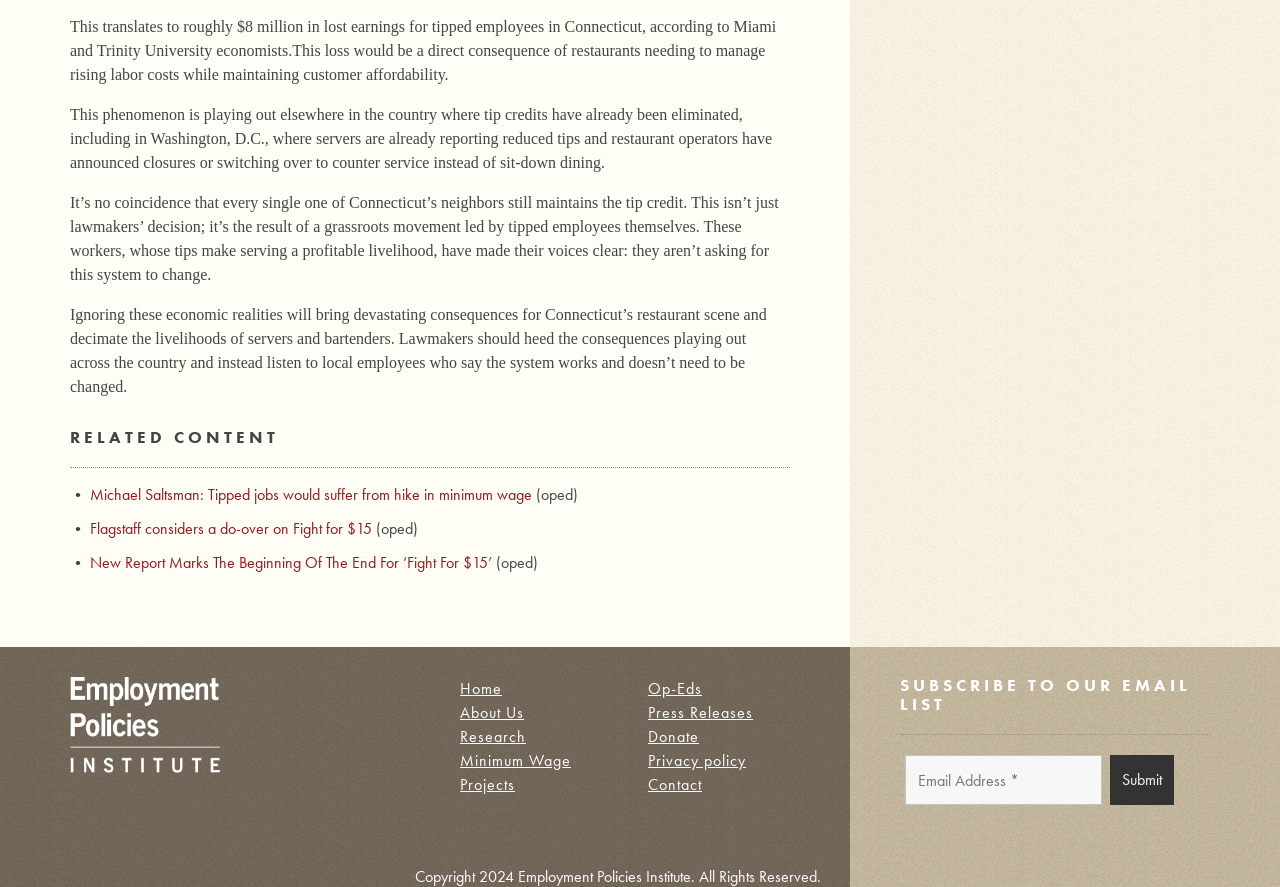Respond concisely with one word or phrase to the following query:
What can users do with the form on the webpage?

Subscribe to email list